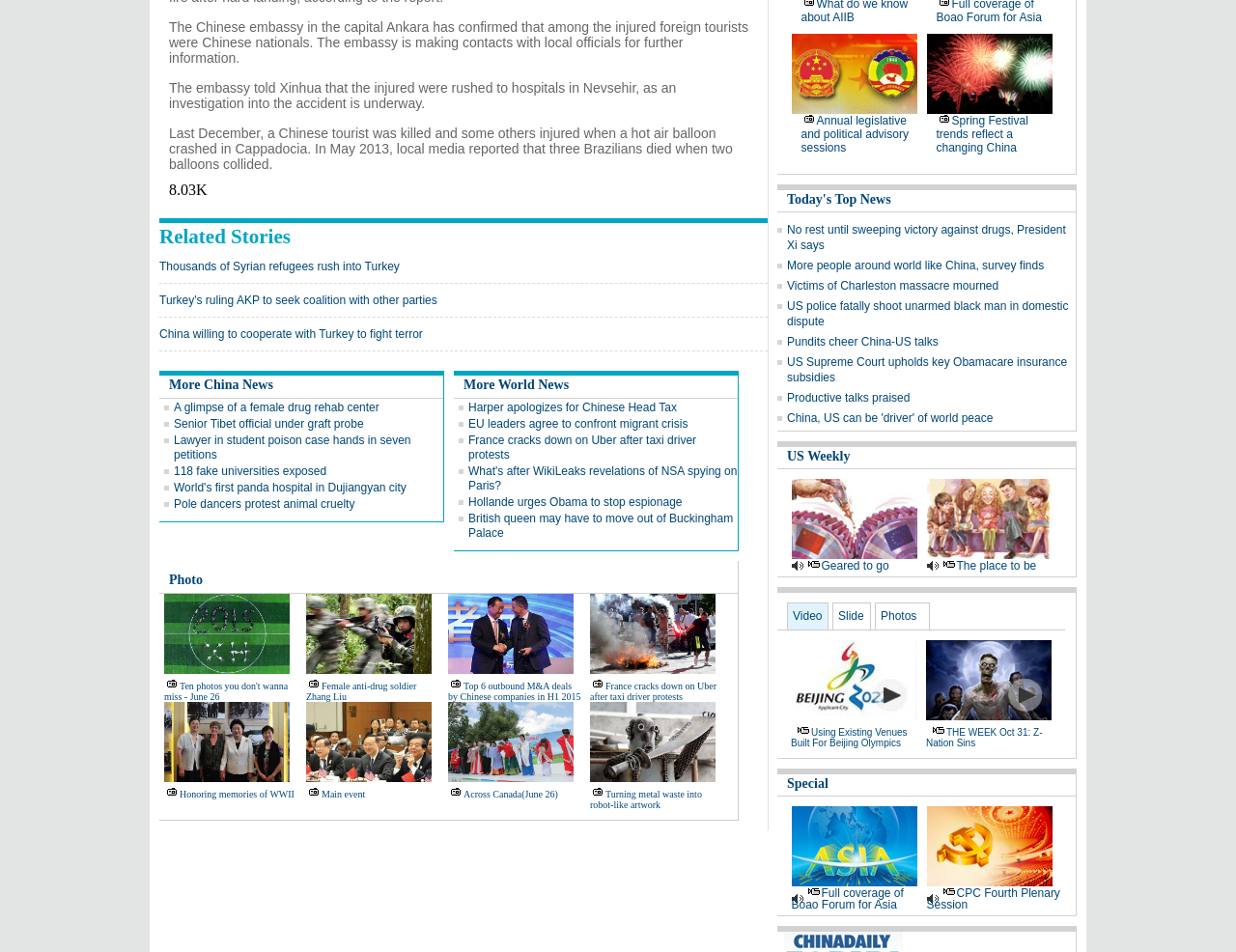Locate the bounding box coordinates of the area you need to click to fulfill this instruction: 'View more China news'. The coordinates must be in the form of four float numbers ranging from 0 to 1: [left, top, right, bottom].

[0.137, 0.397, 0.221, 0.412]